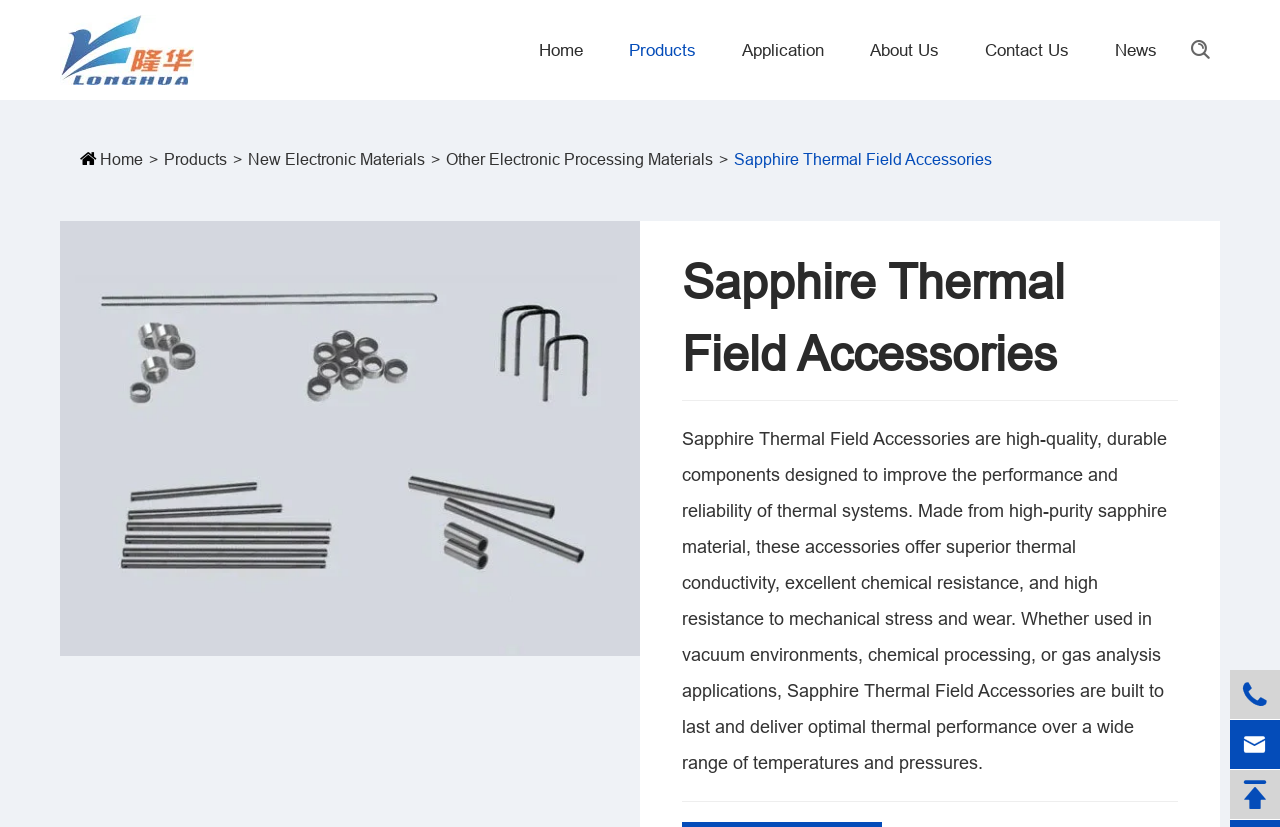Locate the bounding box coordinates of the clickable area to execute the instruction: "Access December 2014". Provide the coordinates as four float numbers between 0 and 1, represented as [left, top, right, bottom].

None